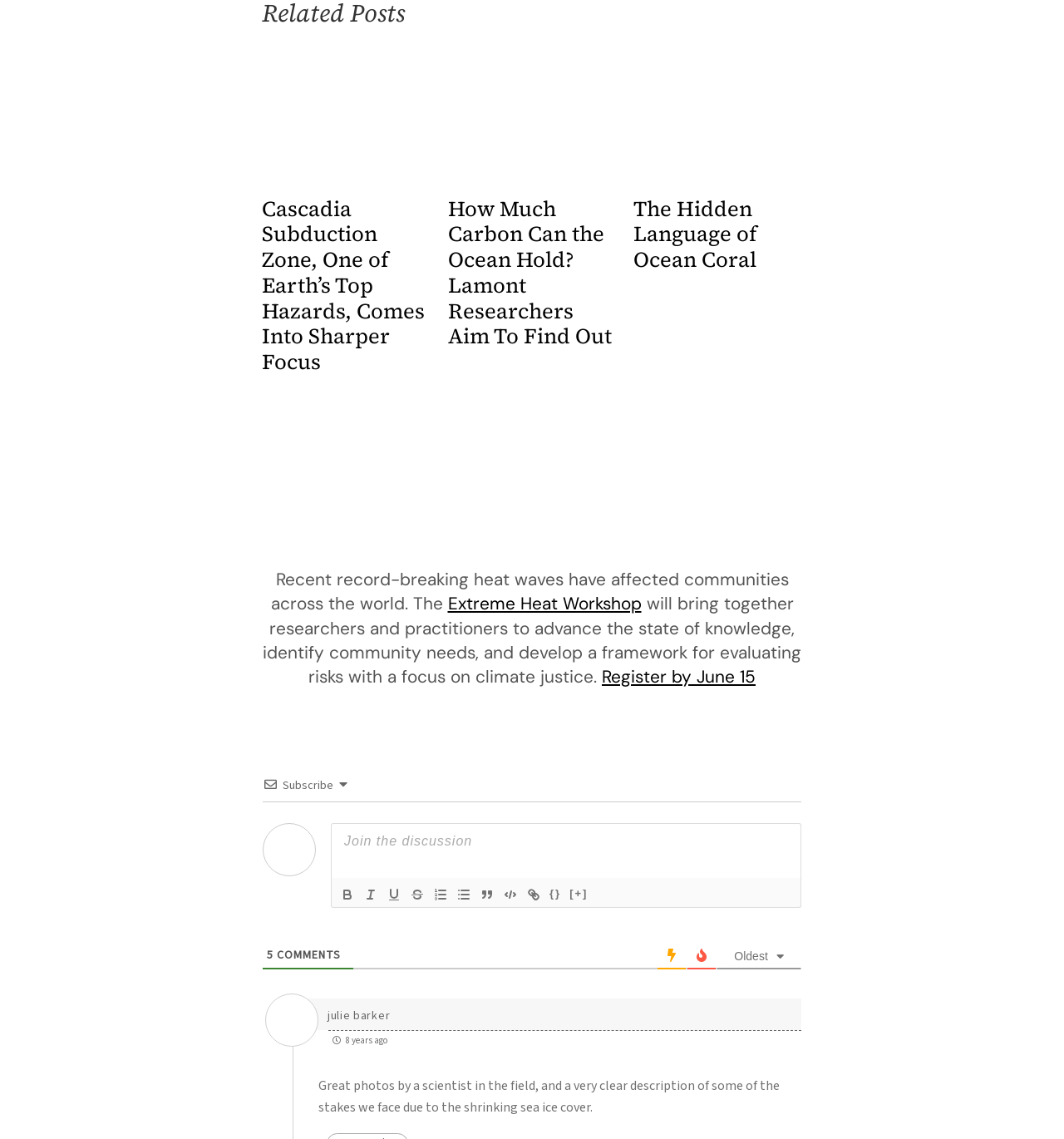Please reply to the following question using a single word or phrase: 
What is the topic of the article with the image of ocean coral?

Ocean Coral